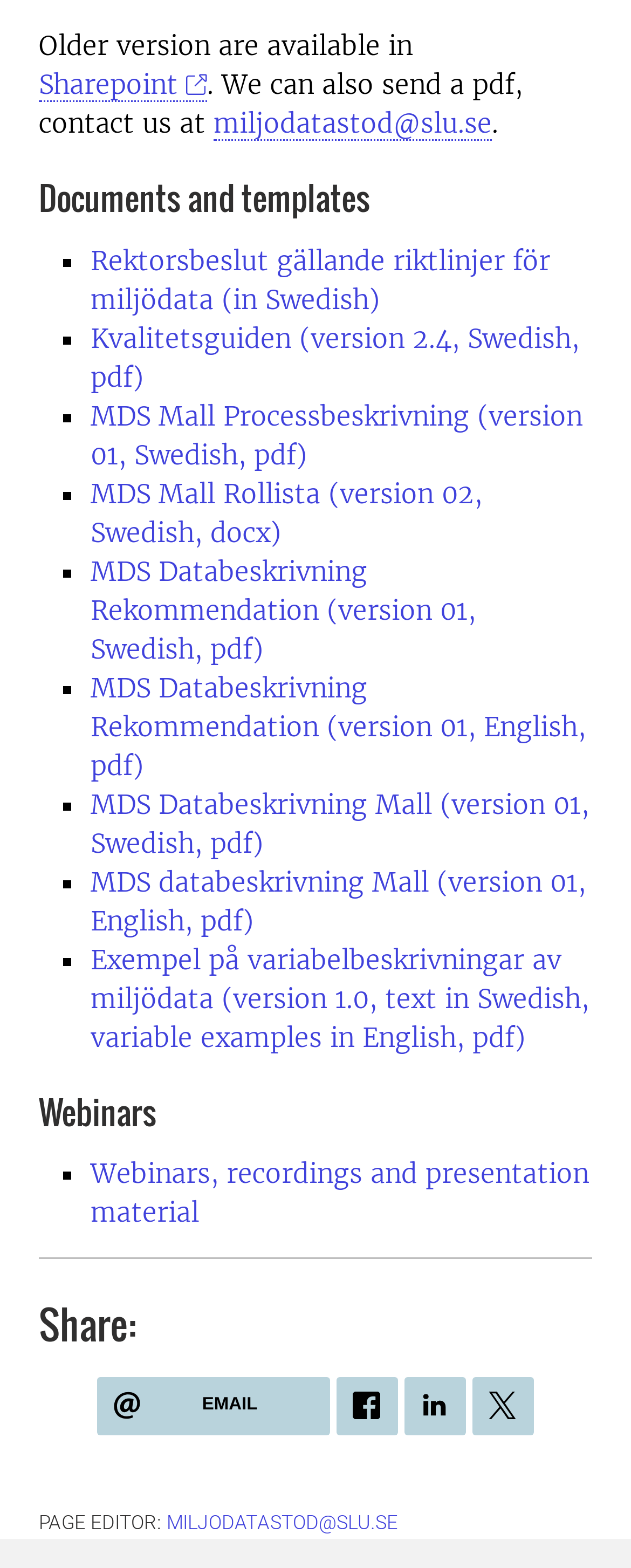Could you determine the bounding box coordinates of the clickable element to complete the instruction: "Contact page editor"? Provide the coordinates as four float numbers between 0 and 1, i.e., [left, top, right, bottom].

[0.264, 0.964, 0.631, 0.978]